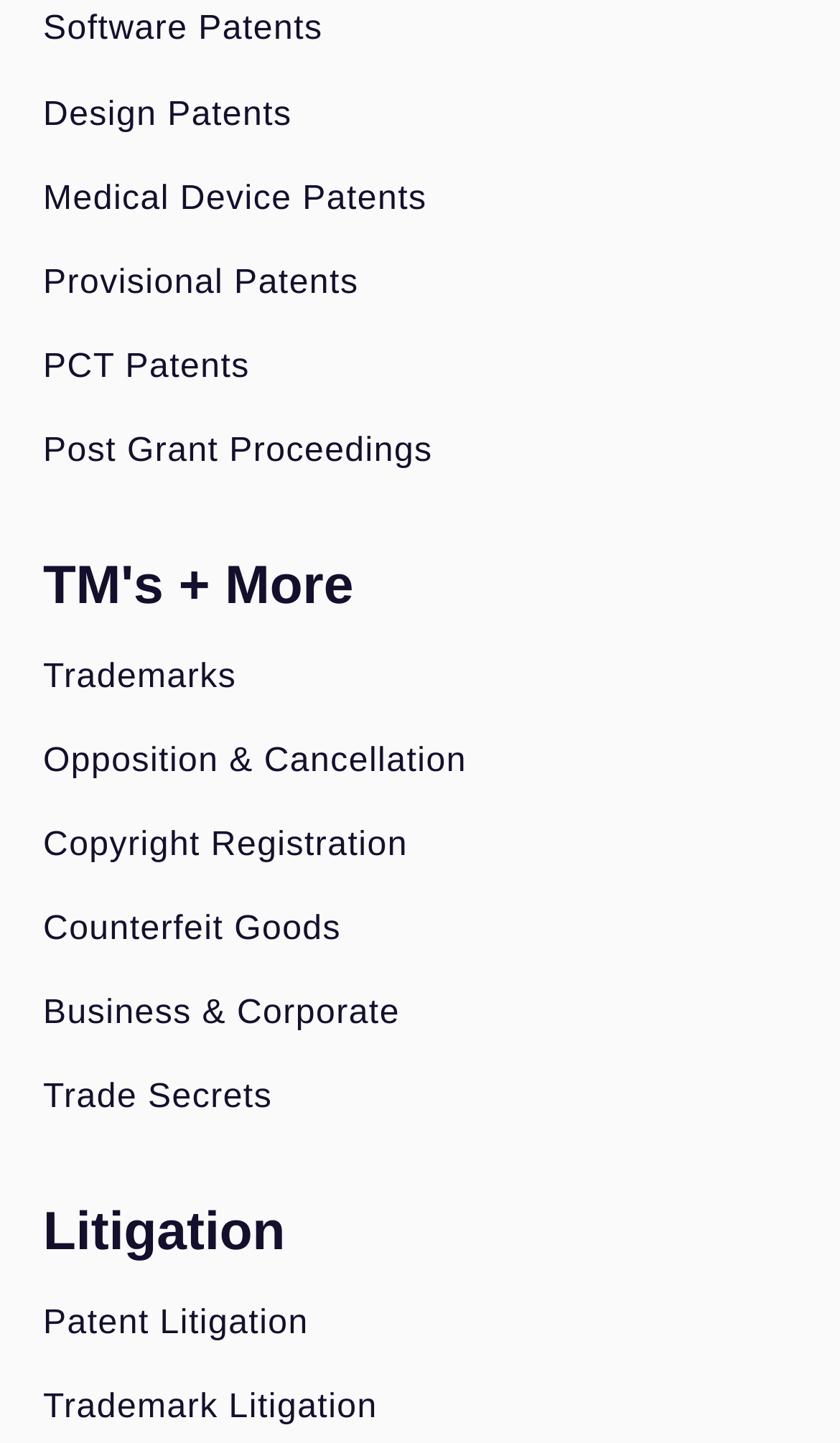Point out the bounding box coordinates of the section to click in order to follow this instruction: "View Patent Litigation".

[0.051, 0.902, 0.949, 0.931]